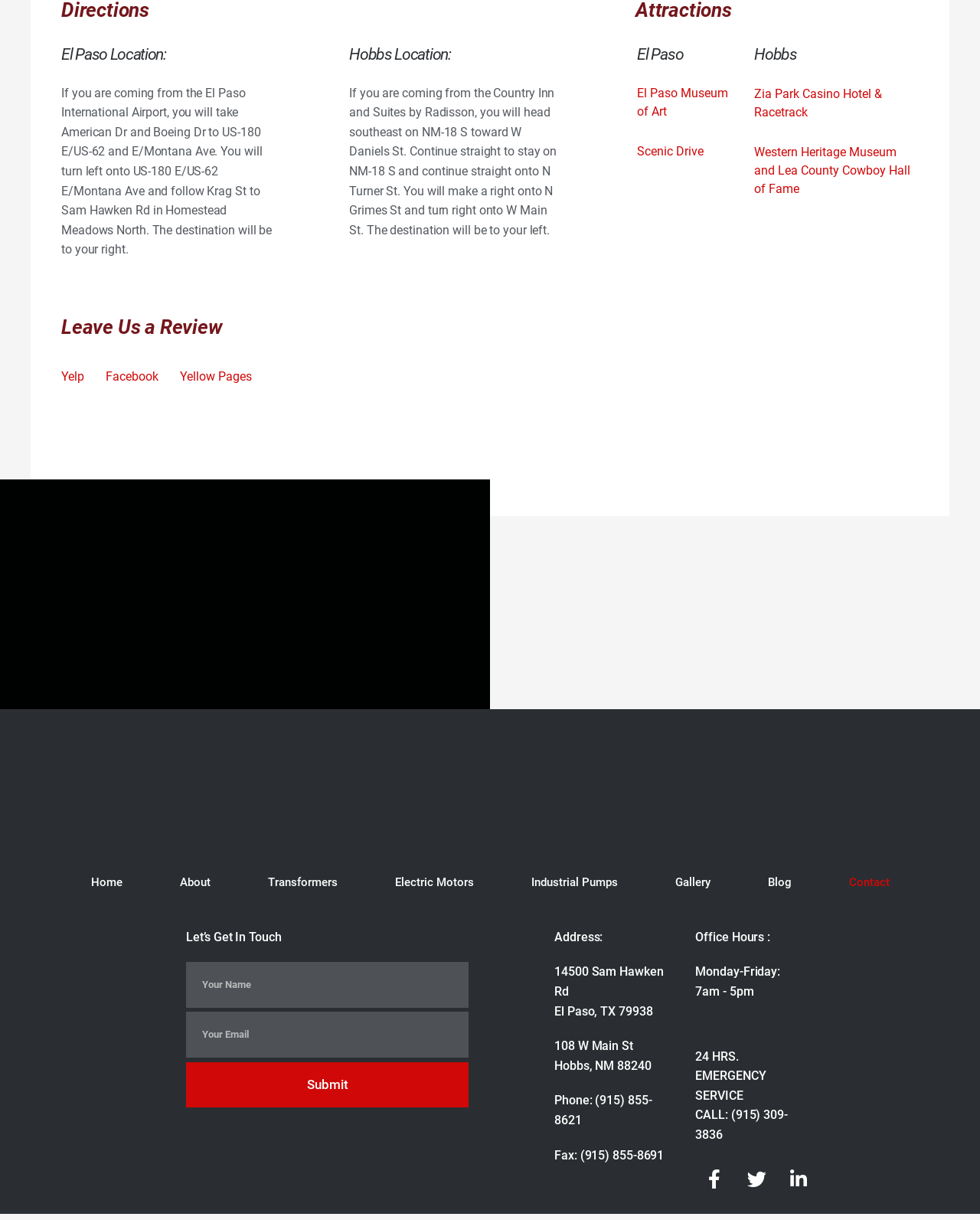Using the webpage screenshot, find the UI element described by Phone: (915) 855-8621. Provide the bounding box coordinates in the format (top-left x, top-left y, bottom-right x, bottom-right y), ensuring all values are floating point numbers between 0 and 1.

[0.566, 0.896, 0.665, 0.924]